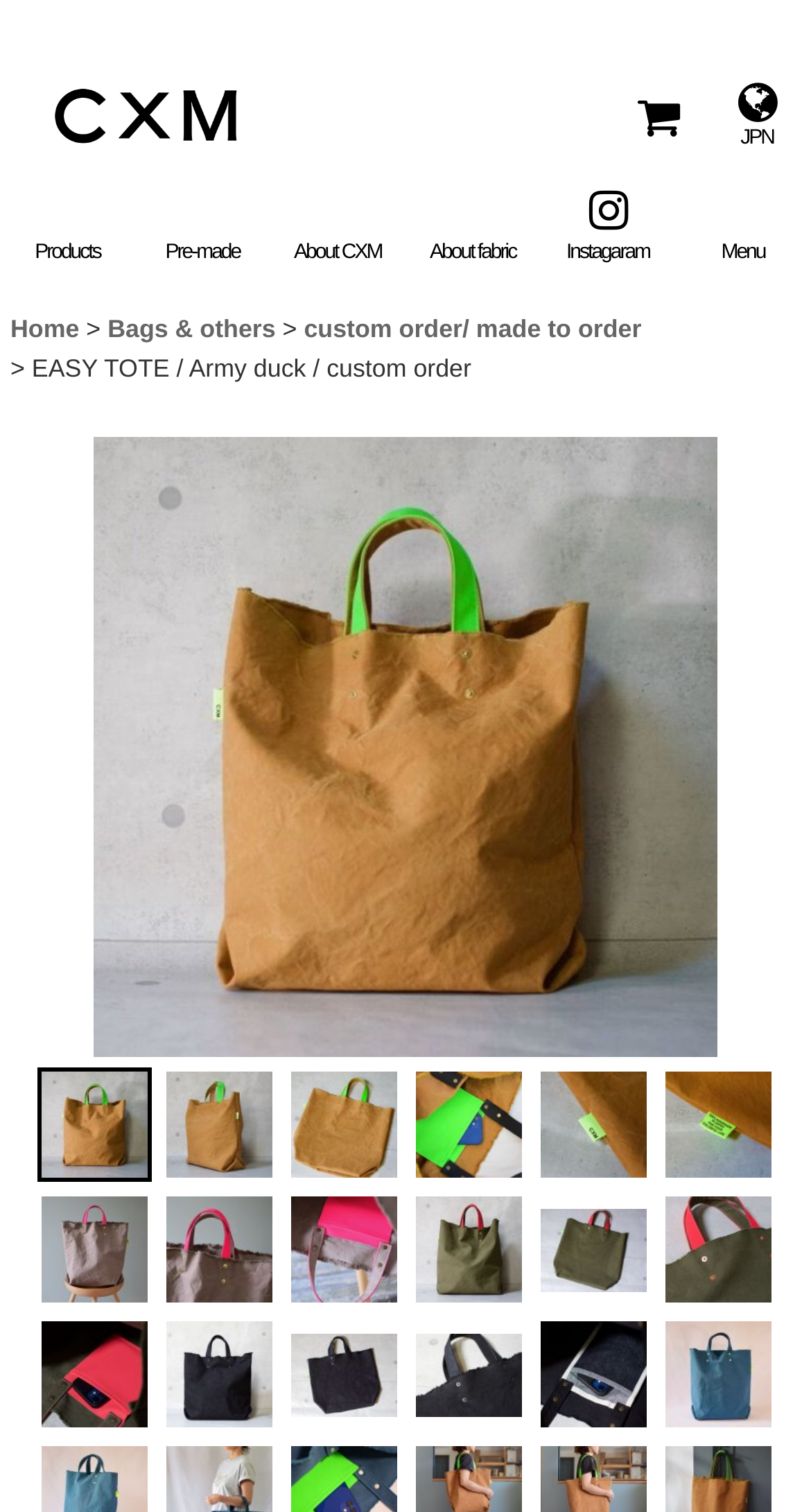Identify the bounding box coordinates of the specific part of the webpage to click to complete this instruction: "Click the 'Shopping Cart' link".

[0.764, 0.05, 0.856, 0.104]